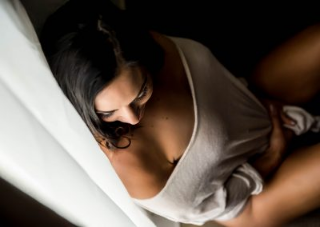Offer a meticulous description of the image.

This intimate boudoir photograph captures a moment of serene vulnerability. The subject, a woman, is portrayed from a high angle, her soft, flowing hair cascading gently as she leans against a curtain. Clad in a loose, light-colored shirt that slips off one shoulder, she embodies both elegance and confidence. The play of light emphasizes her natural beauty, enhancing the contours of her figure while casting delicate shadows that add depth to the image. This composition not only highlights her femininity but also speaks to the empowering nature of boudoir photography, inviting viewers to appreciate the beauty of self-expression and body positivity. The atmosphere of the setting is intimate and cozy, making it a perfect representation of the confessional and celebratory essence of this genre.